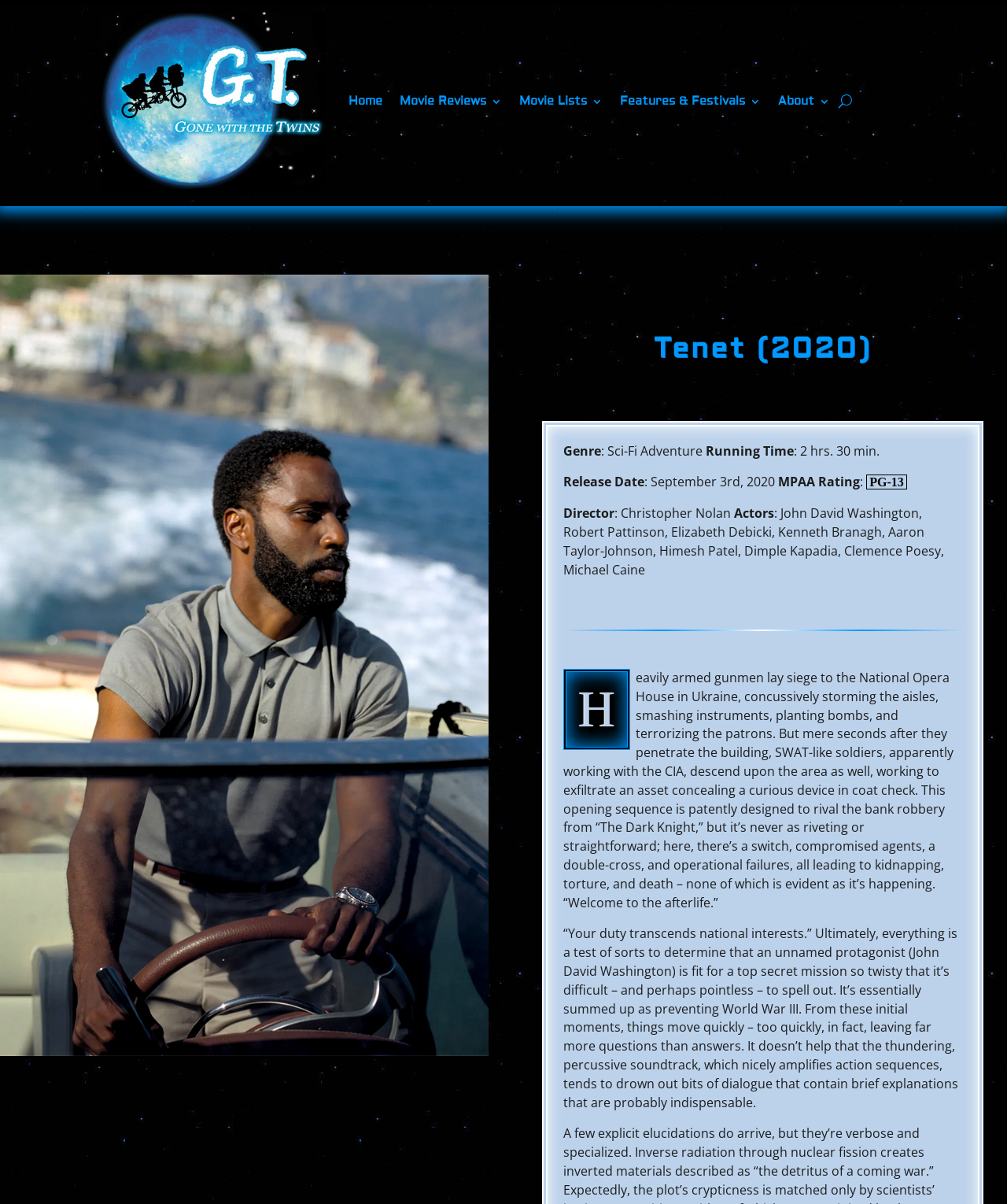Provide a one-word or short-phrase answer to the question:
Who is the director of the movie Tenet?

Christopher Nolan